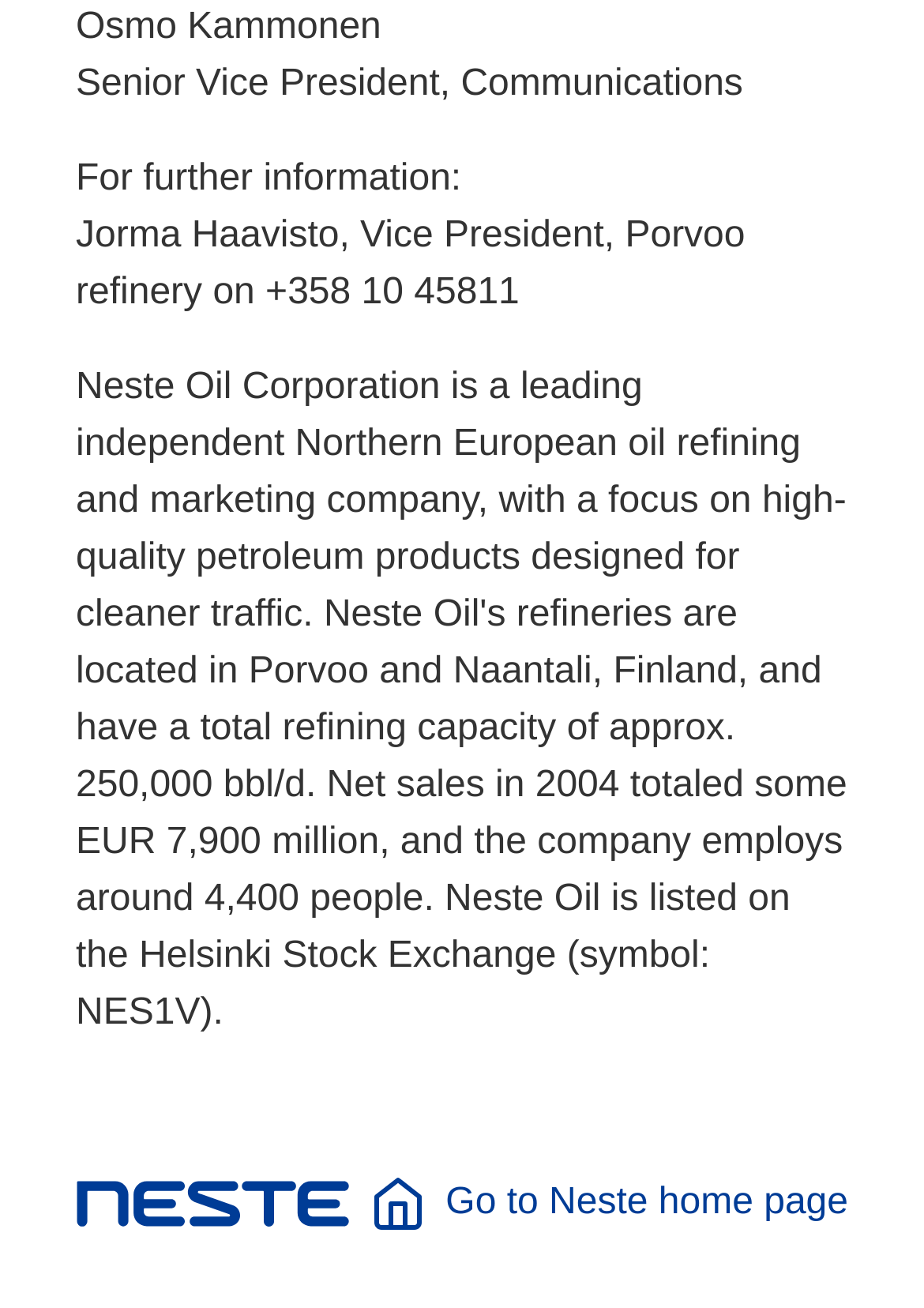How many links are there at the bottom of the page?
Based on the image, provide your answer in one word or phrase.

2